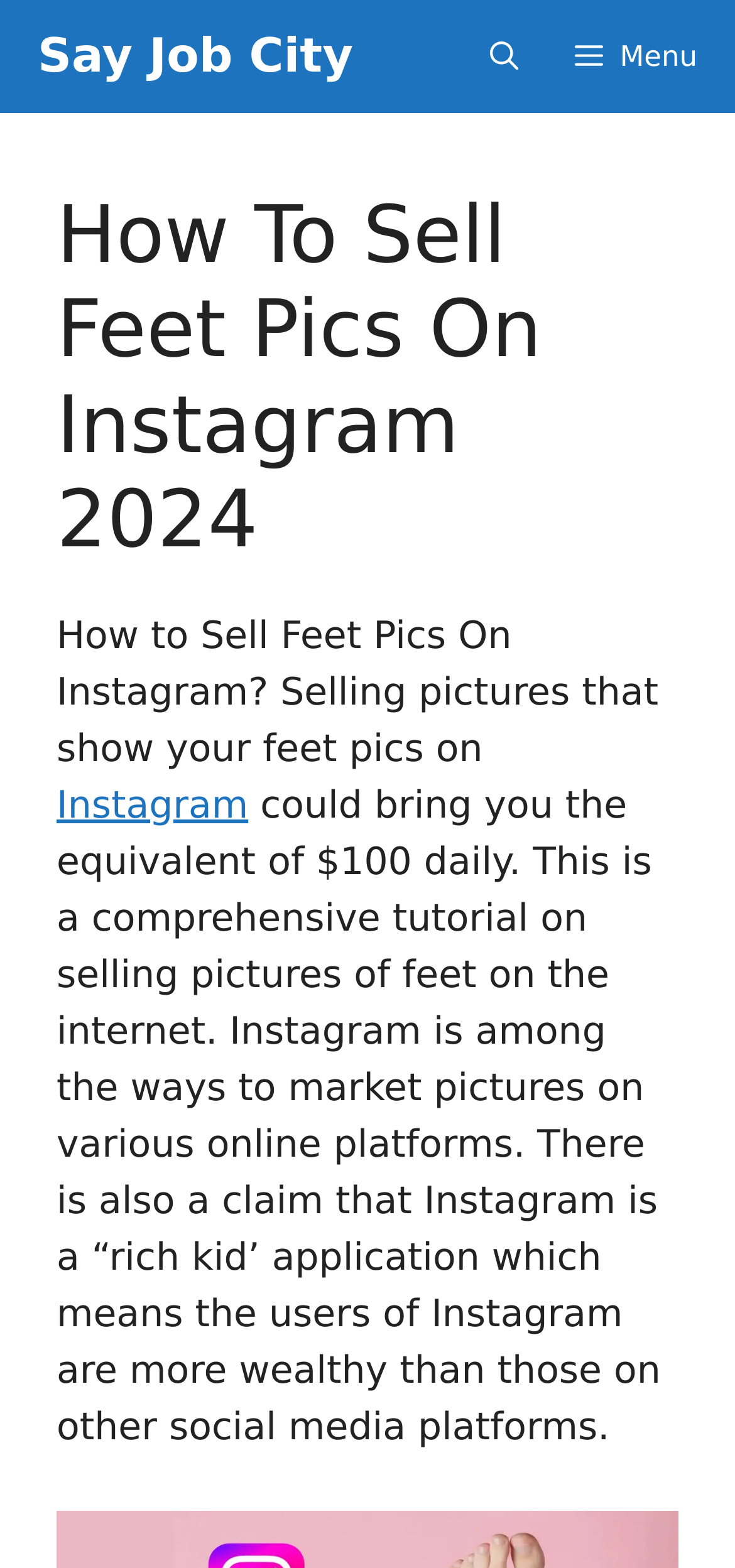Generate a comprehensive description of the contents of the webpage.

The webpage is about selling feet pictures on Instagram, with a potential daily earning of $100. At the top, there is a navigation bar with a link to "Say Job City" on the left and a "Menu" button on the right. Next to the "Menu" button, there is an "Open search" button. 

Below the navigation bar, there is a header section that spans almost the entire width of the page. Within this section, there is a heading that reads "How To Sell Feet Pics On Instagram 2024". 

Underneath the heading, there is a block of text that summarizes the content of the webpage. The text starts with "How to Sell Feet Pics On Instagram? Selling pictures that show your feet pics on" and continues to explain that Instagram is one of the ways to market pictures on various online platforms, and that users on Instagram are considered more wealthy than those on other social media platforms. The link to "Instagram" is embedded within this text block.